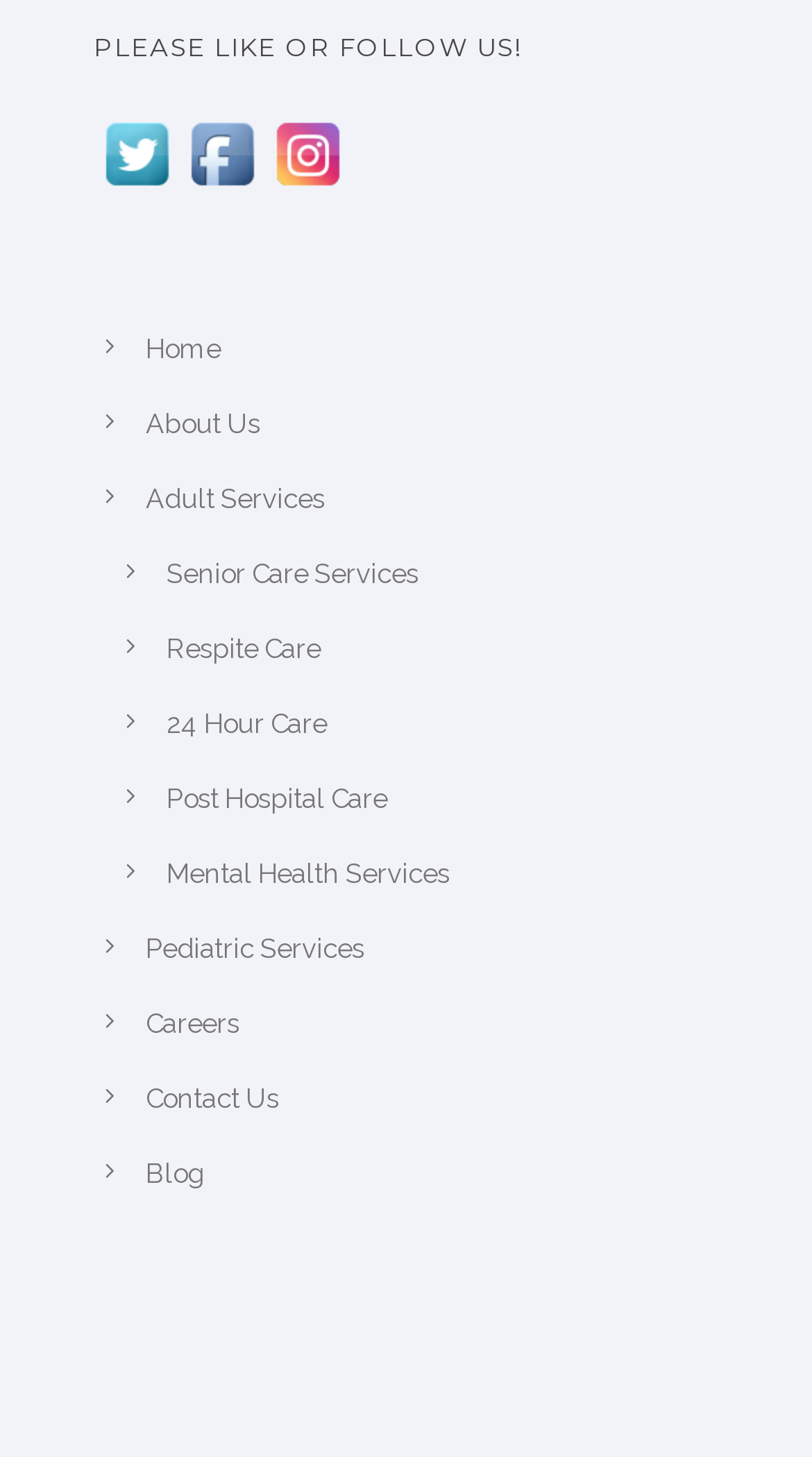Provide a one-word or one-phrase answer to the question:
What type of services are offered?

Care services